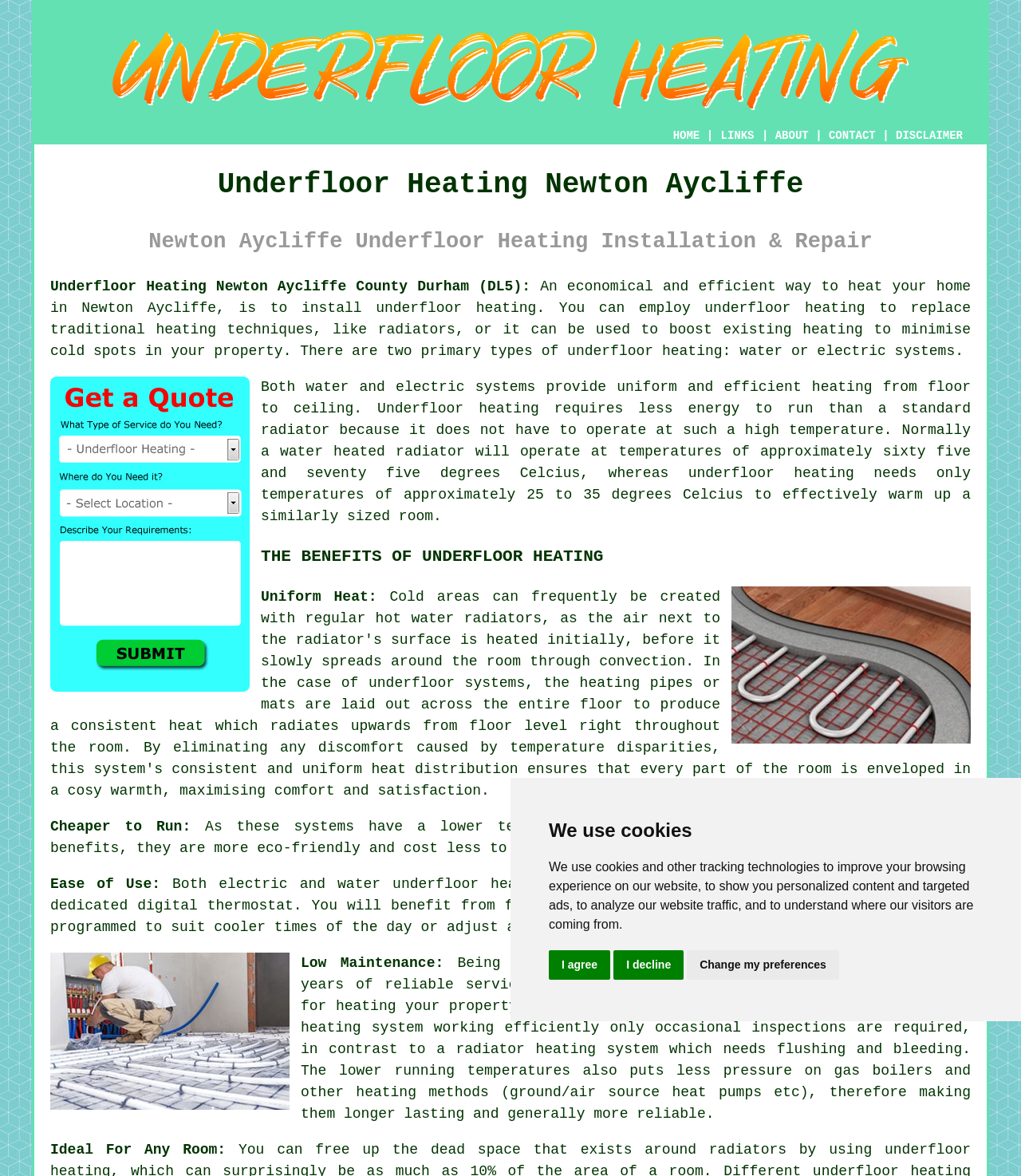Give a one-word or short-phrase answer to the following question: 
What is the main topic of this webpage?

Underfloor Heating